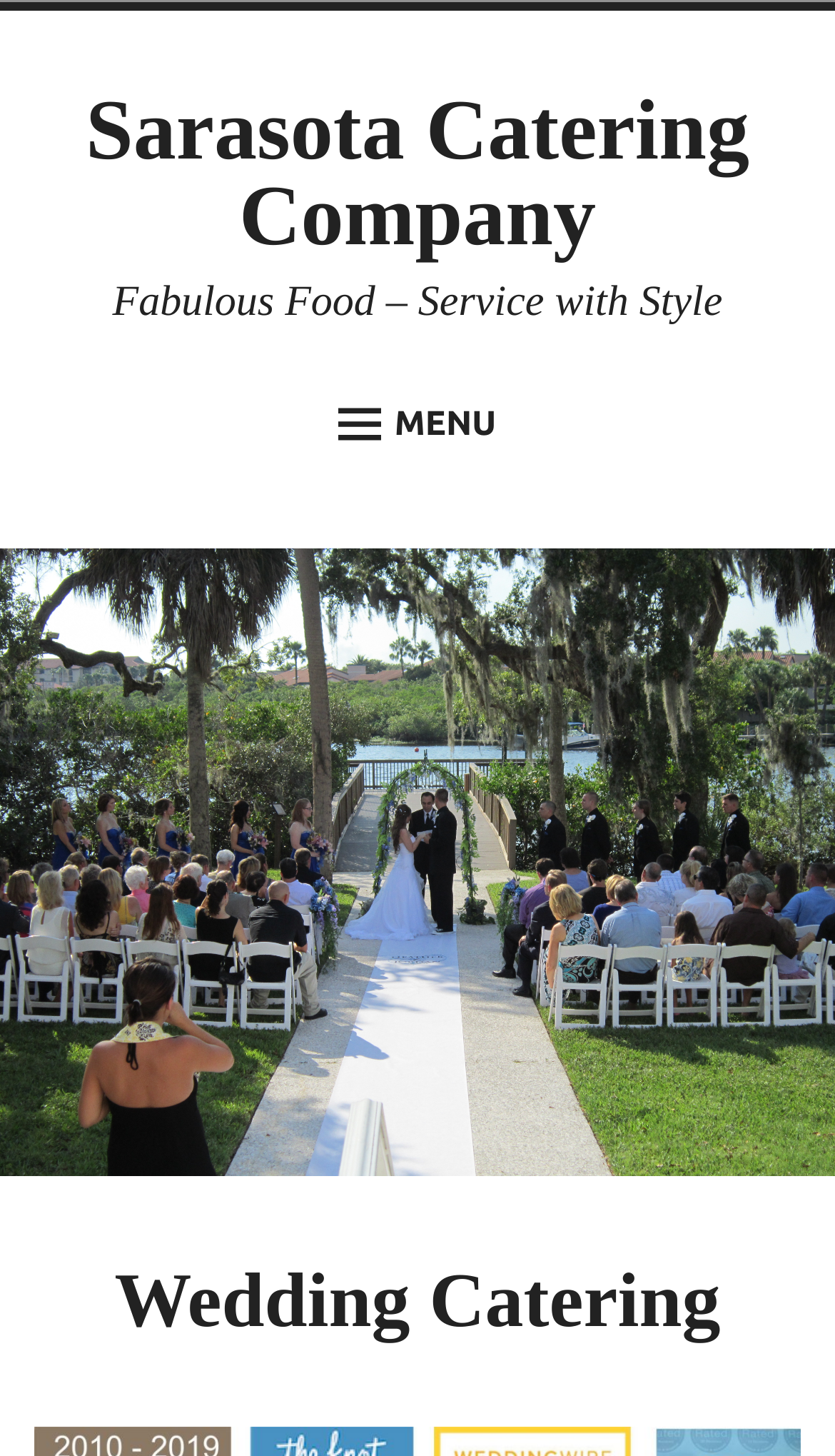Please identify the bounding box coordinates of the clickable area that will fulfill the following instruction: "Go to the 'WEDDING CATERING' page". The coordinates should be in the format of four float numbers between 0 and 1, i.e., [left, top, right, bottom].

[0.04, 0.432, 0.96, 0.488]